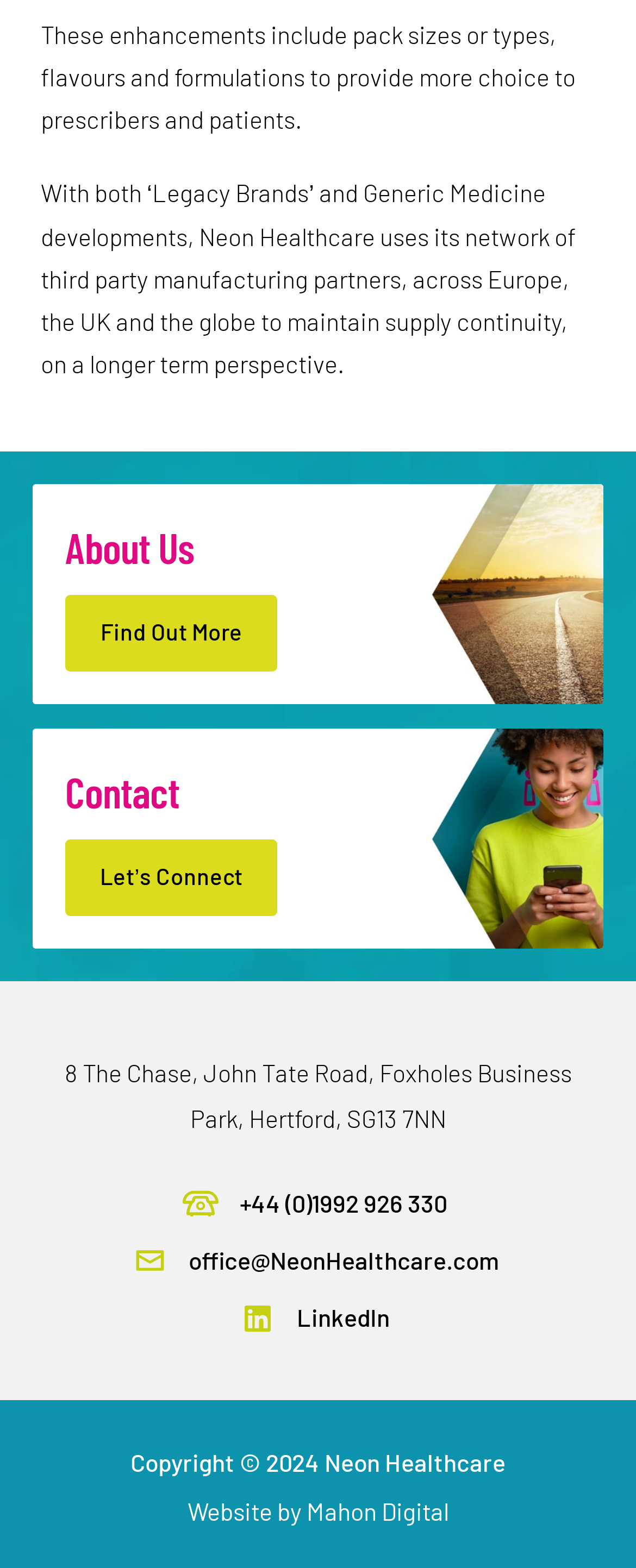What is the phone number of the company?
Answer the question with a single word or phrase derived from the image.

+44 (0)1992 926 330